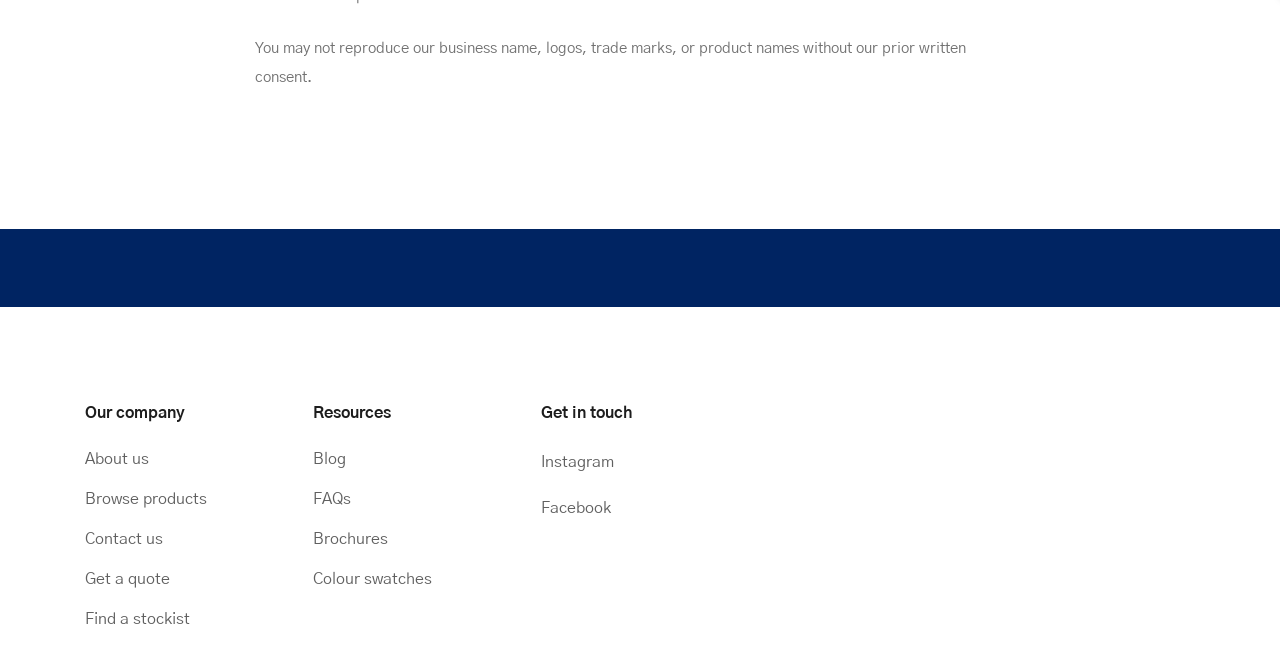Determine the bounding box coordinates of the clickable area required to perform the following instruction: "Get in touch through Facebook". The coordinates should be represented as four float numbers between 0 and 1: [left, top, right, bottom].

[0.423, 0.746, 0.477, 0.77]